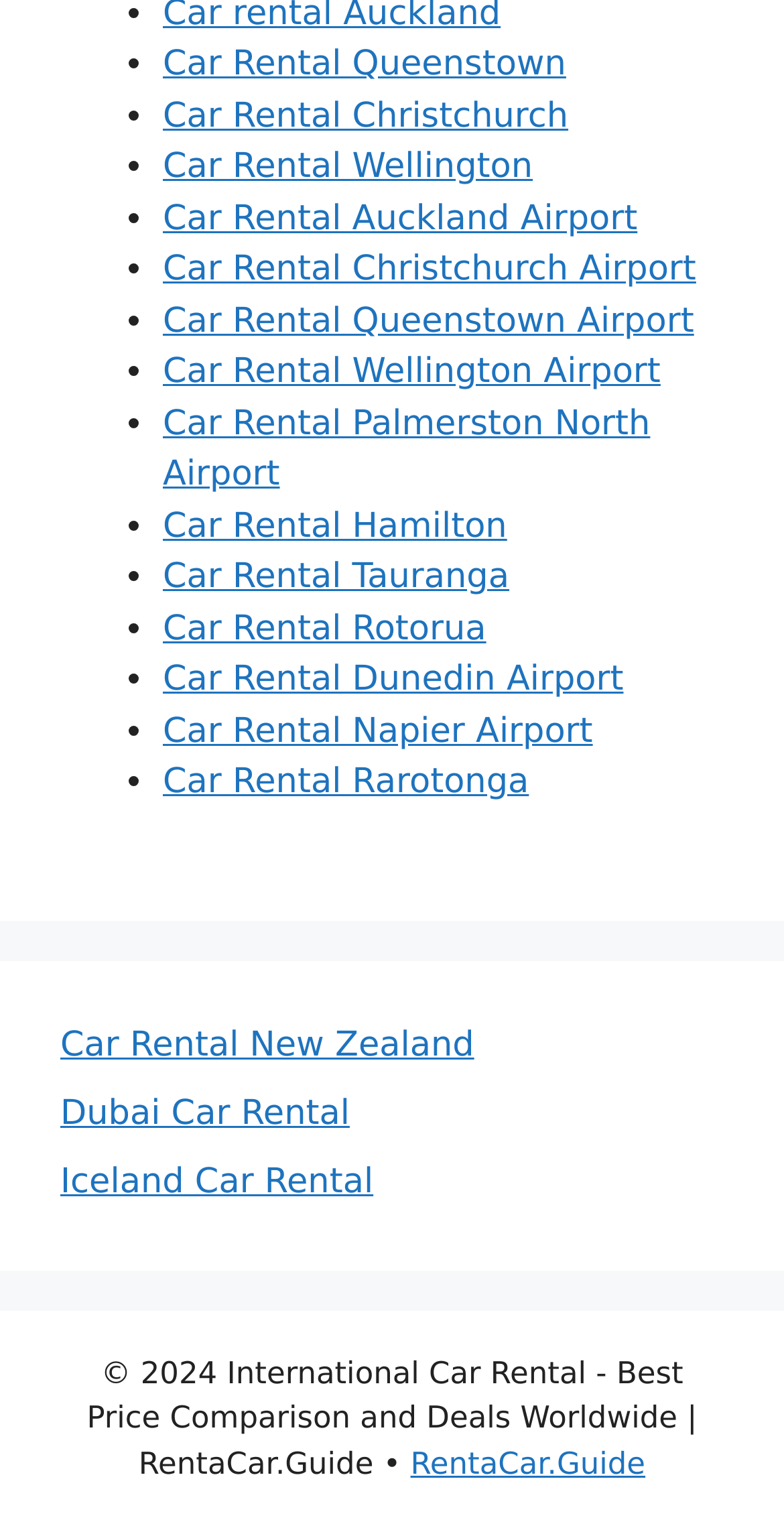Identify the bounding box coordinates of the area that should be clicked in order to complete the given instruction: "Visit Car Rental New Zealand". The bounding box coordinates should be four float numbers between 0 and 1, i.e., [left, top, right, bottom].

[0.077, 0.672, 0.605, 0.699]